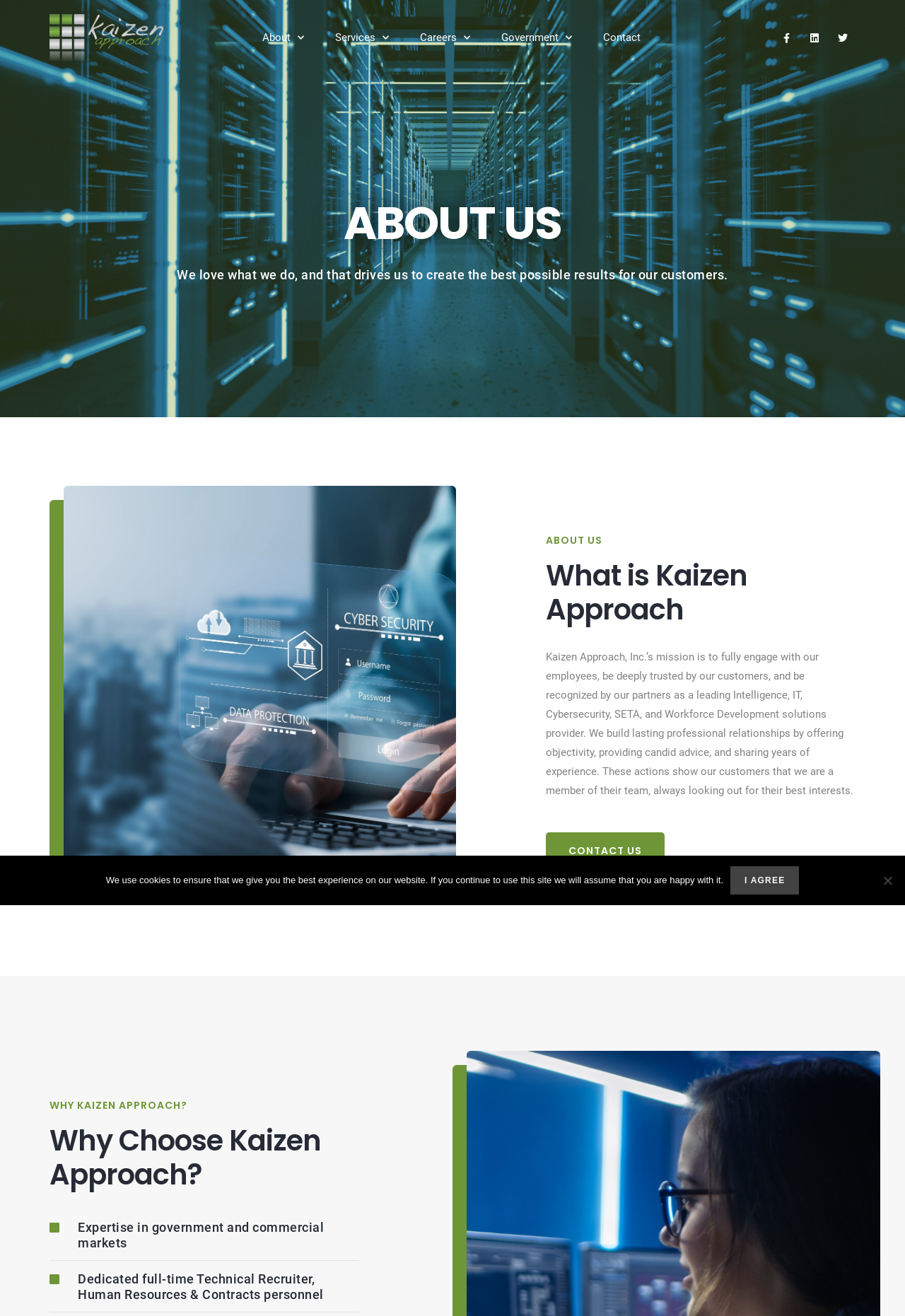Please provide the bounding box coordinates in the format (top-left x, top-left y, bottom-right x, bottom-right y). Remember, all values are floating point numbers between 0 and 1. What is the bounding box coordinate of the region described as: Get the Deal

None